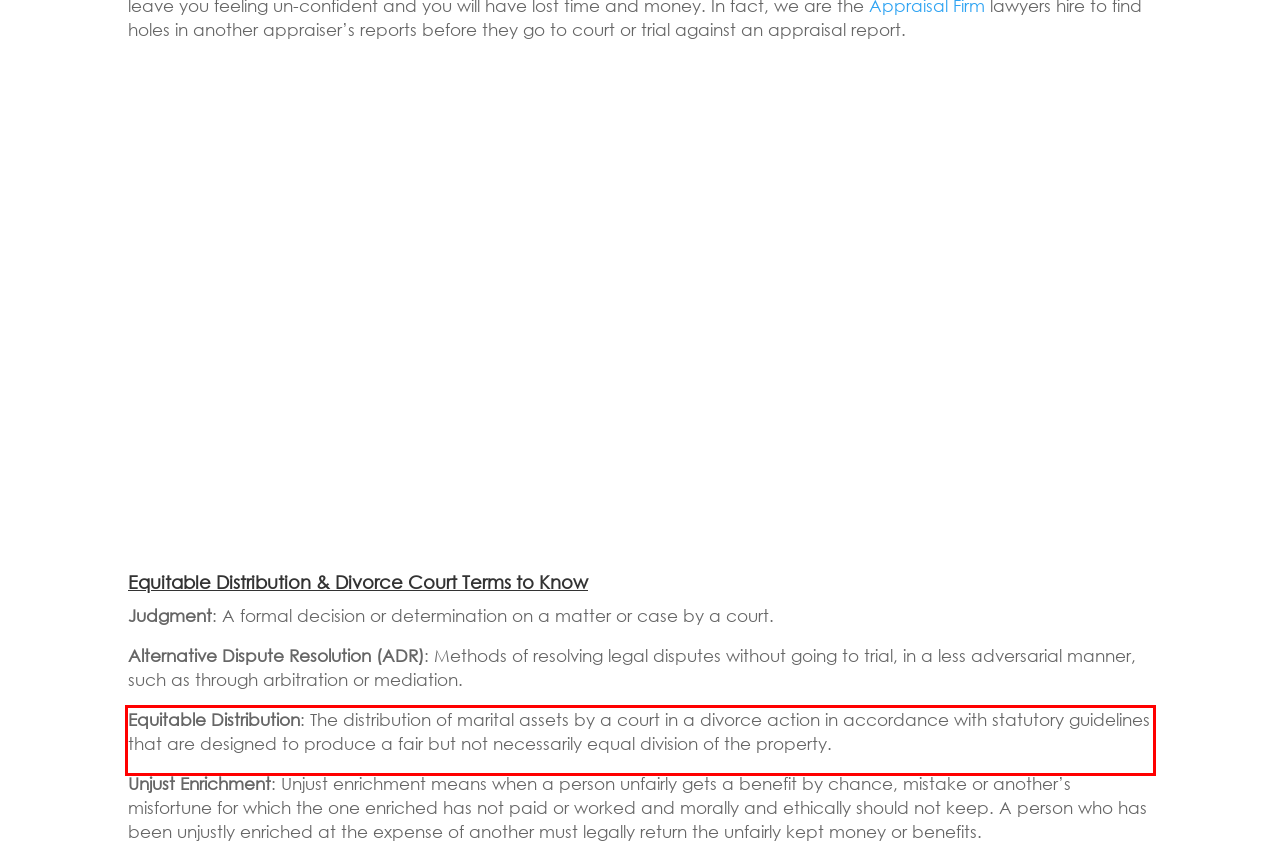Given a webpage screenshot, identify the text inside the red bounding box using OCR and extract it.

Equitable Distribution: The distribution of marital assets by a court in a divorce action in accordance with statutory guidelines that are designed to produce a fair but not necessarily equal division of the property.